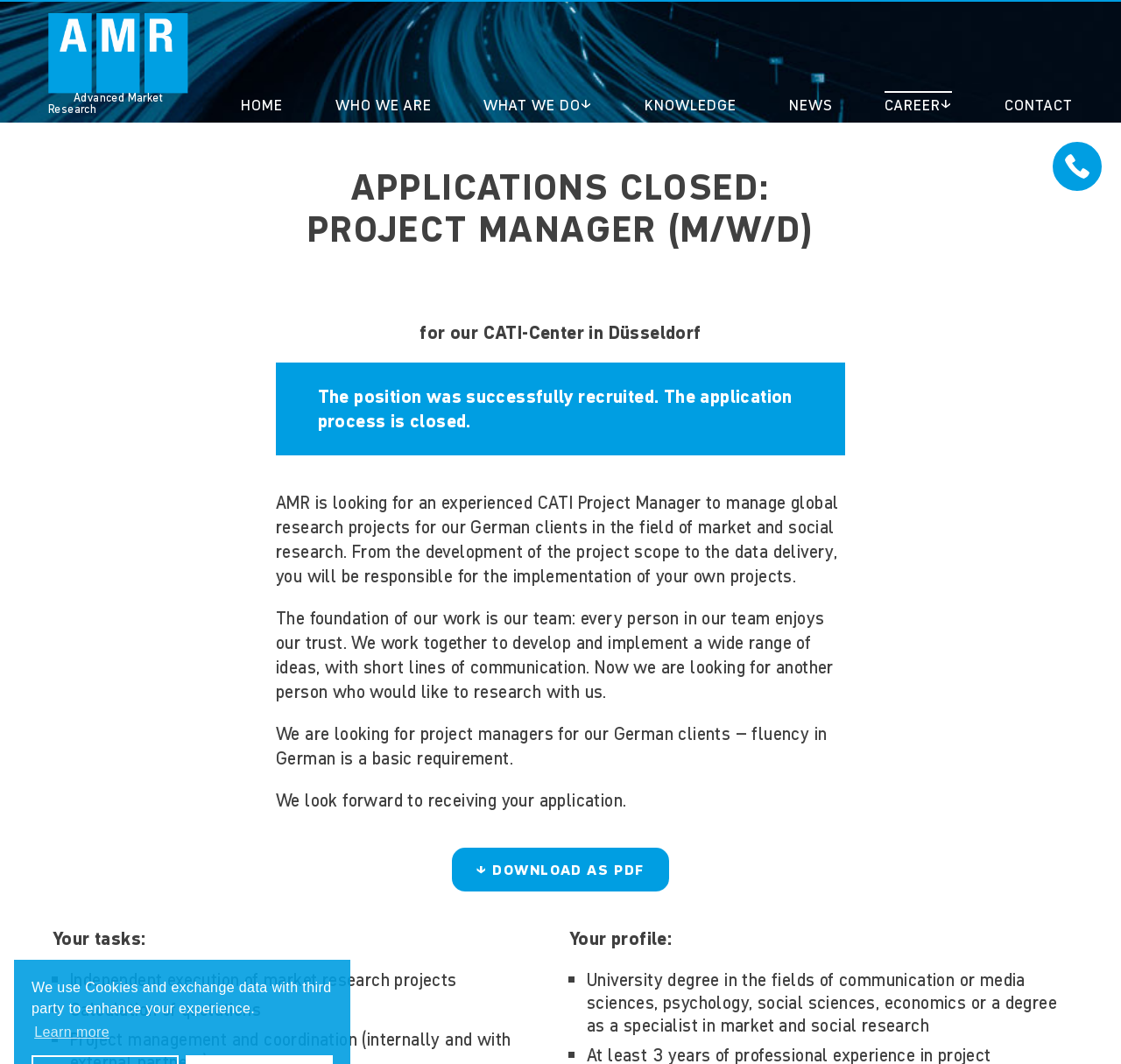Generate a detailed explanation of the webpage's features and information.

The webpage is a job posting for a Market Research Project Manager position at AMR Advanced Market Research. At the top of the page, there is a cookie notification banner with a "learn more about cookies" button. Below the banner, the company's logo is displayed, along with a navigation menu with links to different sections of the website, including "HOME", "WHO WE ARE", "WHAT WE DO", "KNOWLEDGE", "NEWS", "CAREER", and "CONTACT".

The main content of the page is divided into sections. The first section has a heading "APPLICATIONS CLOSED: PROJECT MANAGER (M/W/D)" and a subheading "for our CATI-Center in Düsseldorf". Below this, there is a message indicating that the application process is closed.

The next section describes the job responsibilities, stating that the company is looking for an experienced CATI Project Manager to manage global research projects for German clients. The job involves developing project scopes, implementing projects, and delivering data.

Following this, there is a section highlighting the company culture, emphasizing the importance of teamwork and trust. The company is looking for project managers who are fluent in German, and the job posting encourages interested candidates to apply.

Below this, there is a link to download the job posting as a PDF file. The webpage also lists the job tasks and requirements, including independent execution of market research projects, calculation of quotations, and a university degree in a relevant field.

At the bottom right corner of the page, there is a "CALL US" button. Overall, the webpage provides detailed information about the job posting, company culture, and requirements for the Market Research Project Manager position.